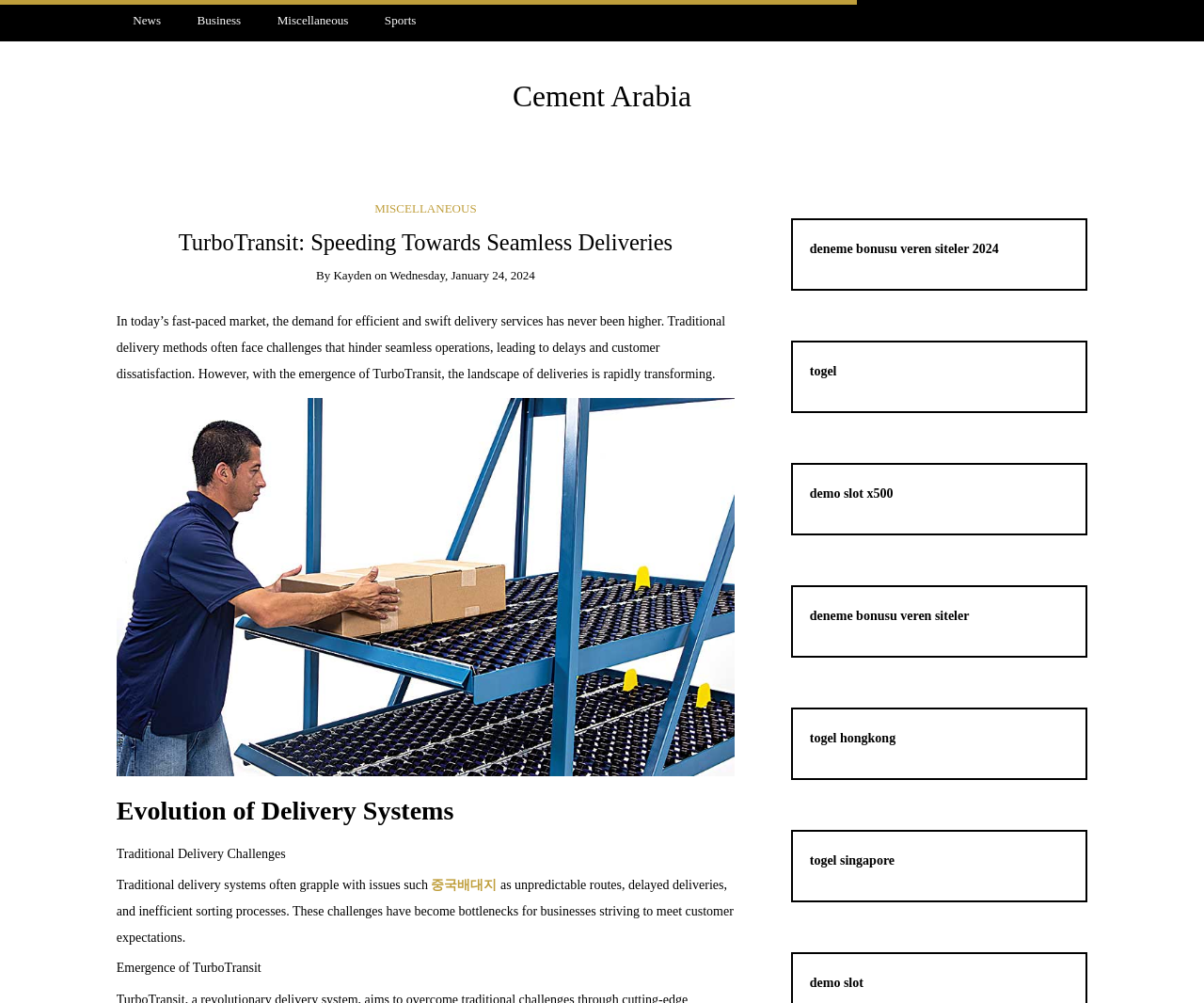Identify the headline of the webpage and generate its text content.

TurboTransit: Speeding Towards Seamless Deliveries